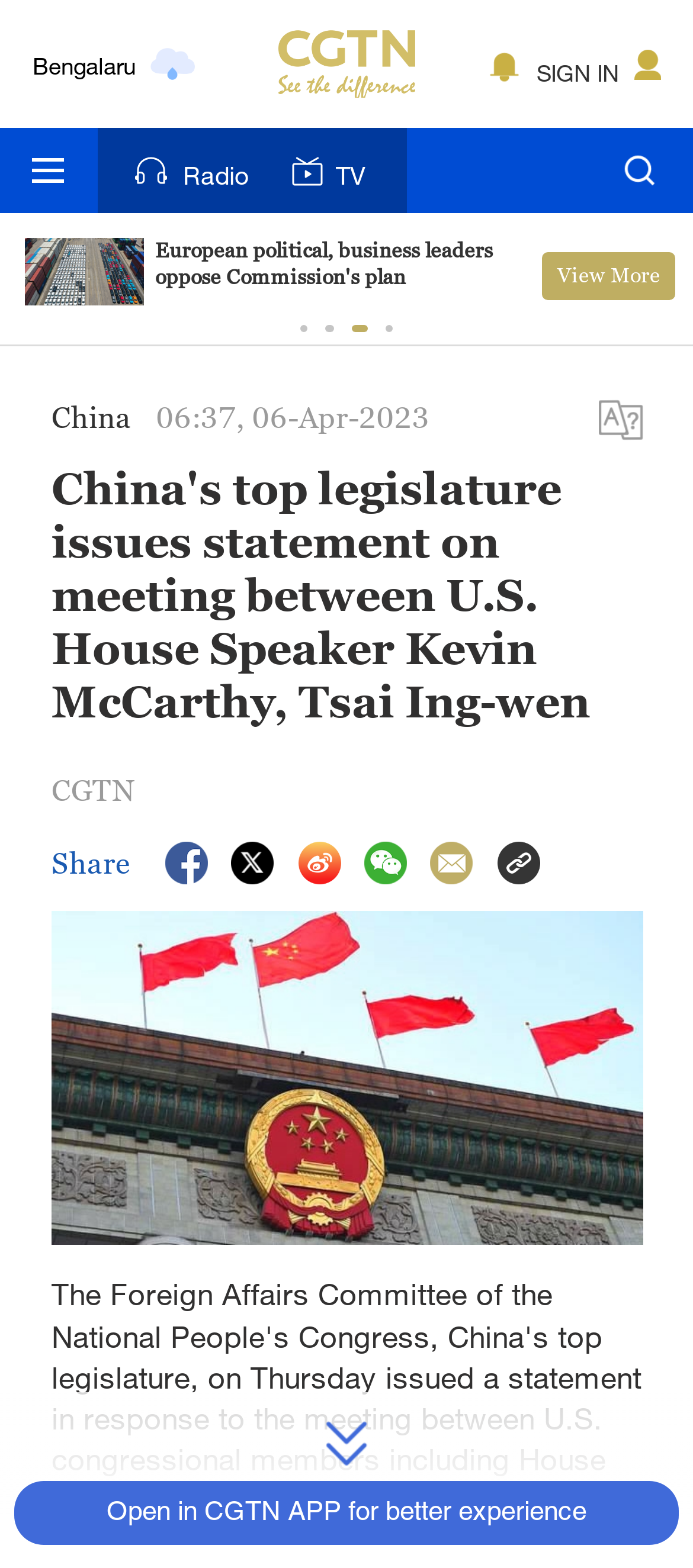Please find the bounding box coordinates of the element's region to be clicked to carry out this instruction: "Open the link in CGTN APP".

[0.154, 0.957, 0.846, 0.973]